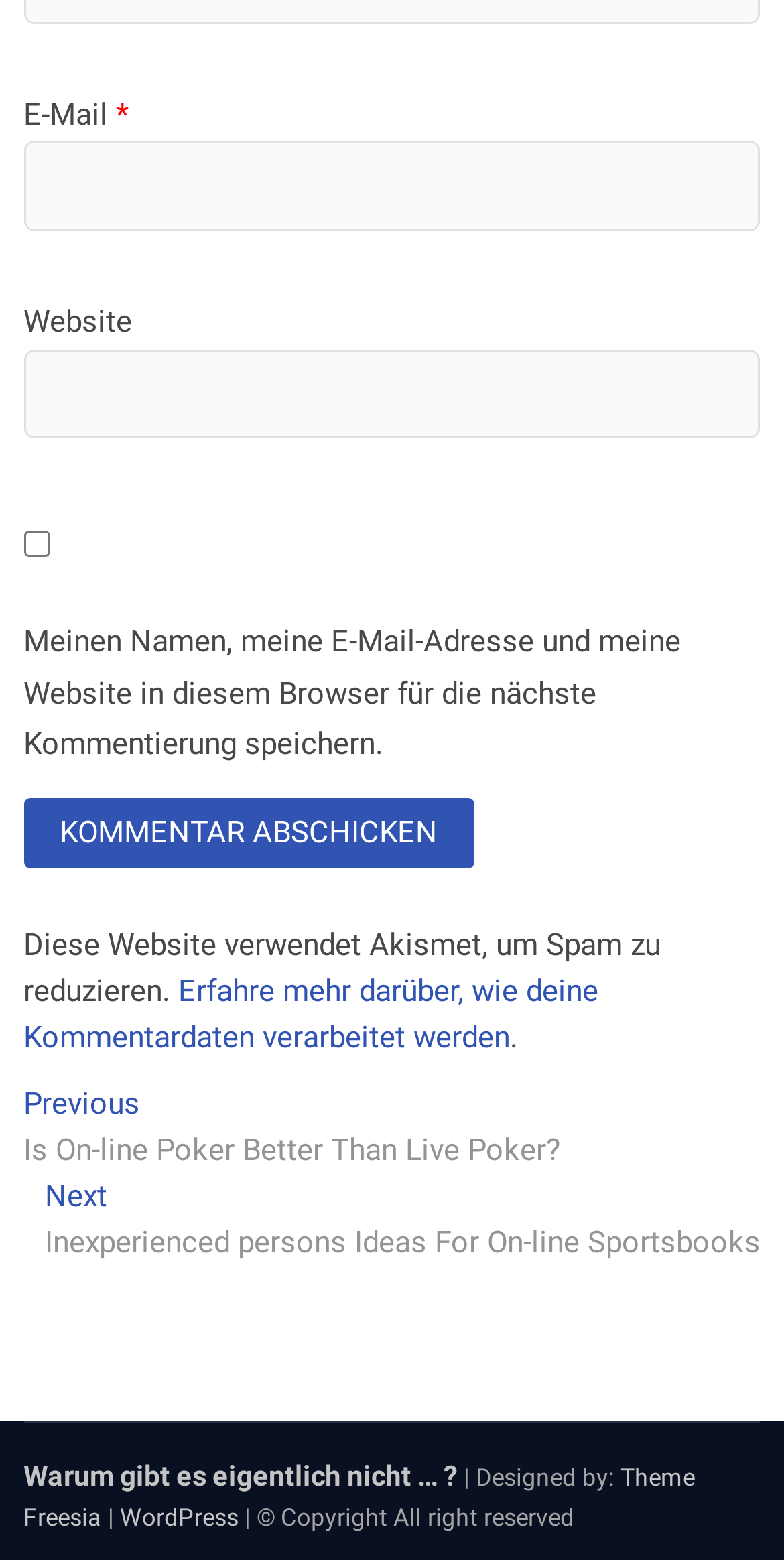Locate the bounding box coordinates of the clickable part needed for the task: "Go to previous post".

[0.03, 0.696, 0.715, 0.753]